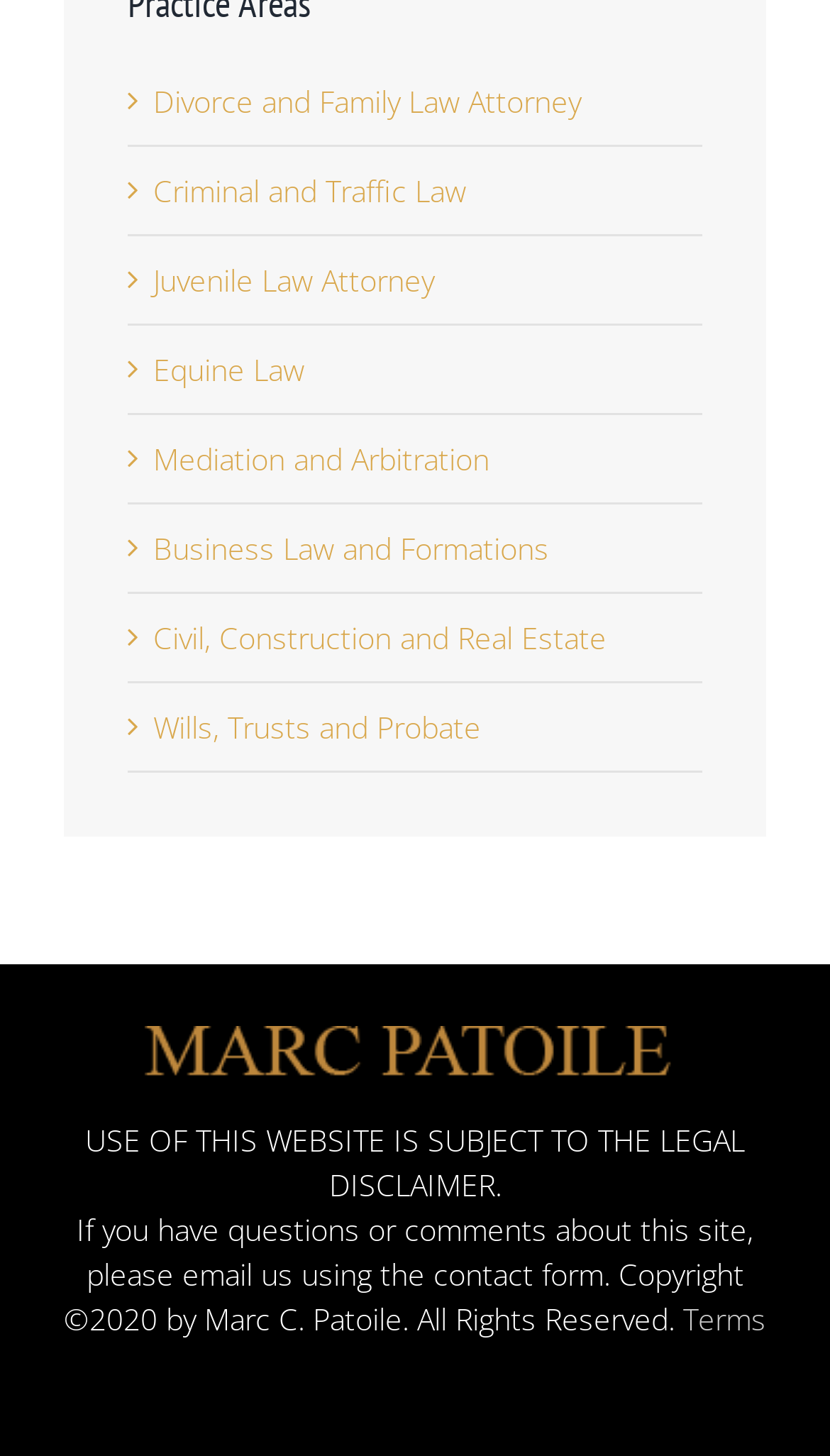What is the relationship between Marc C. Patoile and the website?
Can you give a detailed and elaborate answer to the question?

Based on the copyright information, Marc C. Patoile is the owner of the website.